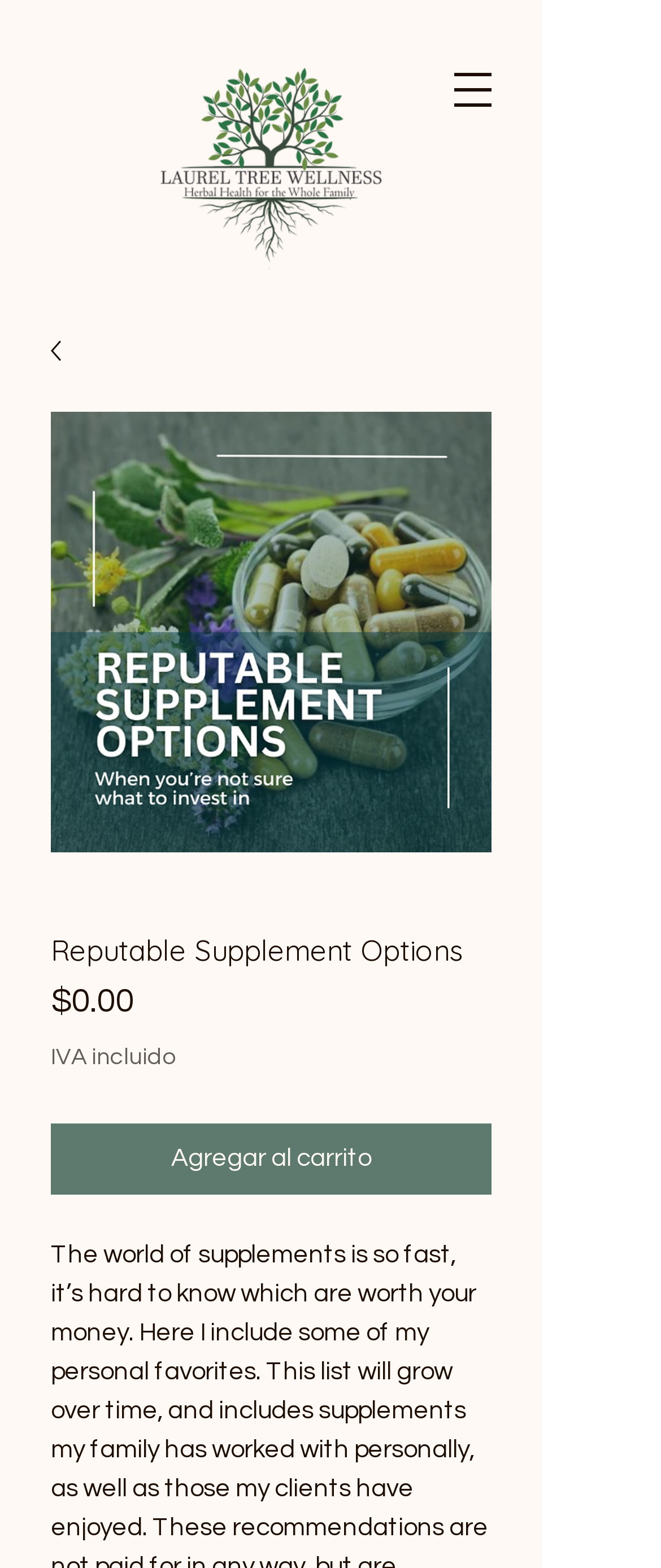What is the price of the supplement?
Kindly answer the question with as much detail as you can.

I found this answer by looking at the StaticText element with the text '$0.00' which is likely the price of the supplement, and it's located near the 'Precio' and 'IVA incluido' texts which are common labels for prices.